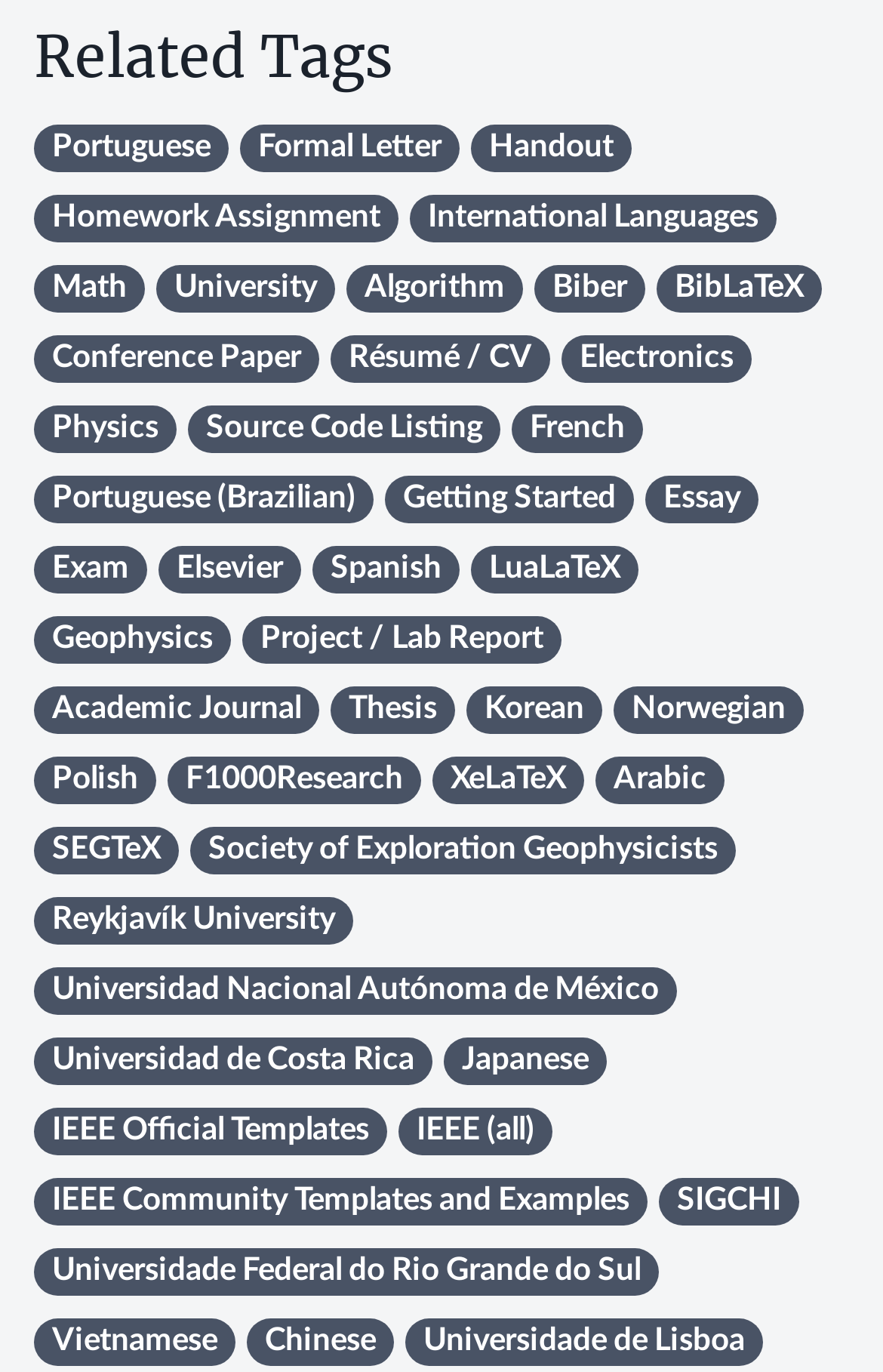Can you find the bounding box coordinates of the area I should click to execute the following instruction: "open menu"?

None